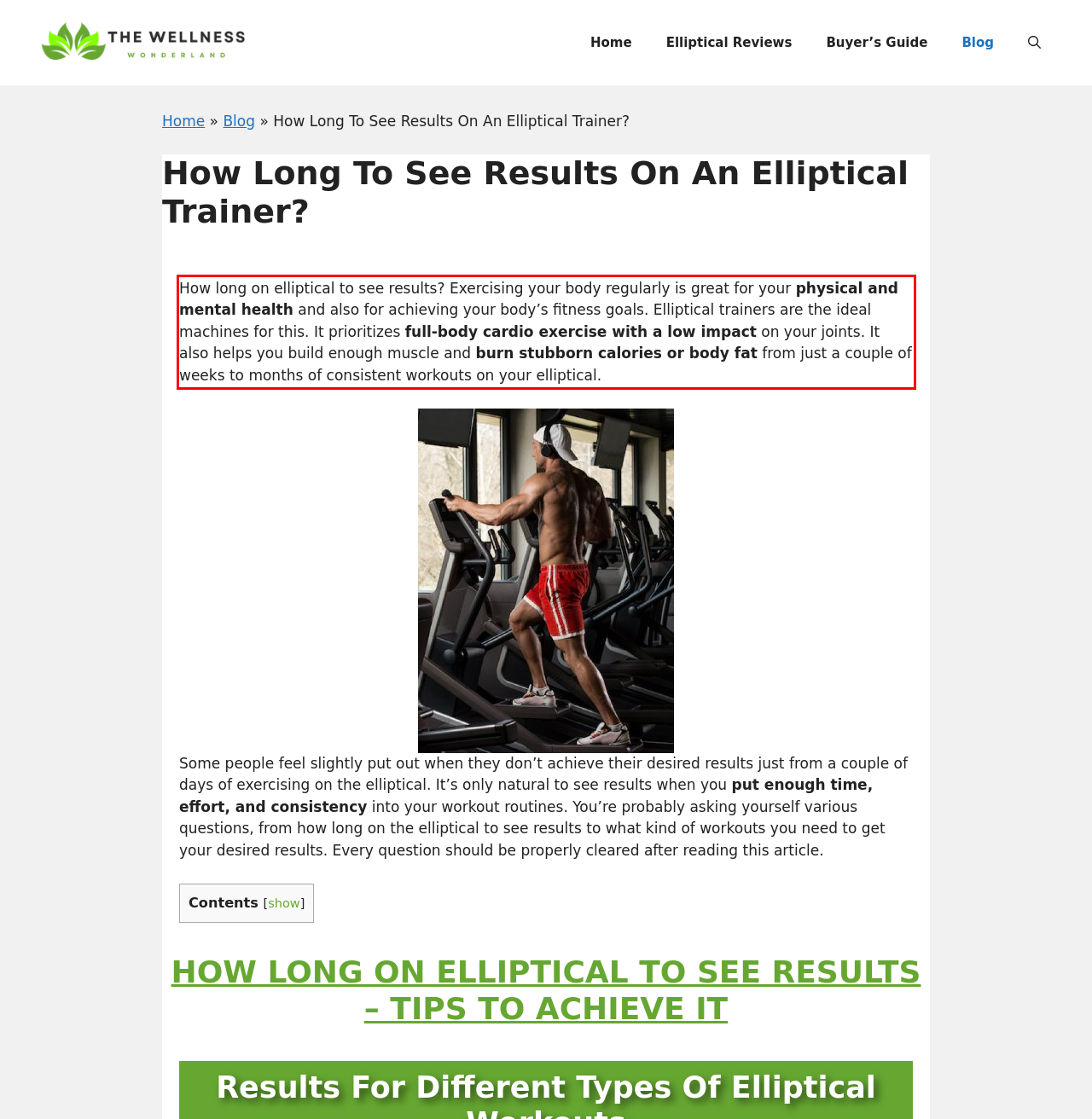You have a screenshot of a webpage where a UI element is enclosed in a red rectangle. Perform OCR to capture the text inside this red rectangle.

How long on elliptical to see results? Exercising your body regularly is great for your physical and mental health and also for achieving your body’s fitness goals. Elliptical trainers are the ideal machines for this. It prioritizes full-body cardio exercise with a low impact on your joints. It also helps you build enough muscle and burn stubborn calories or body fat from just a couple of weeks to months of consistent workouts on your elliptical.